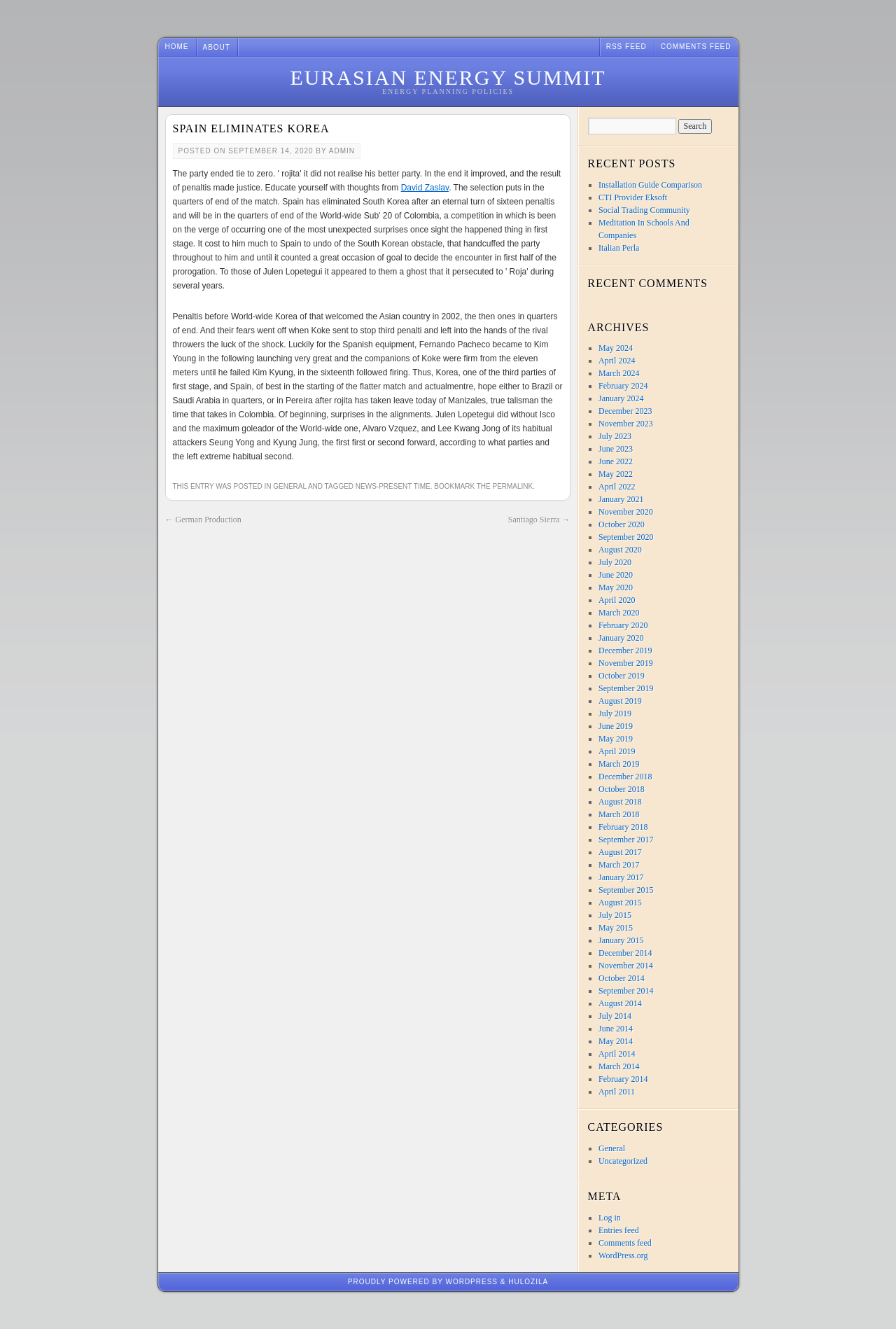Show the bounding box coordinates for the HTML element as described: "Social Trading Community".

[0.668, 0.154, 0.77, 0.162]